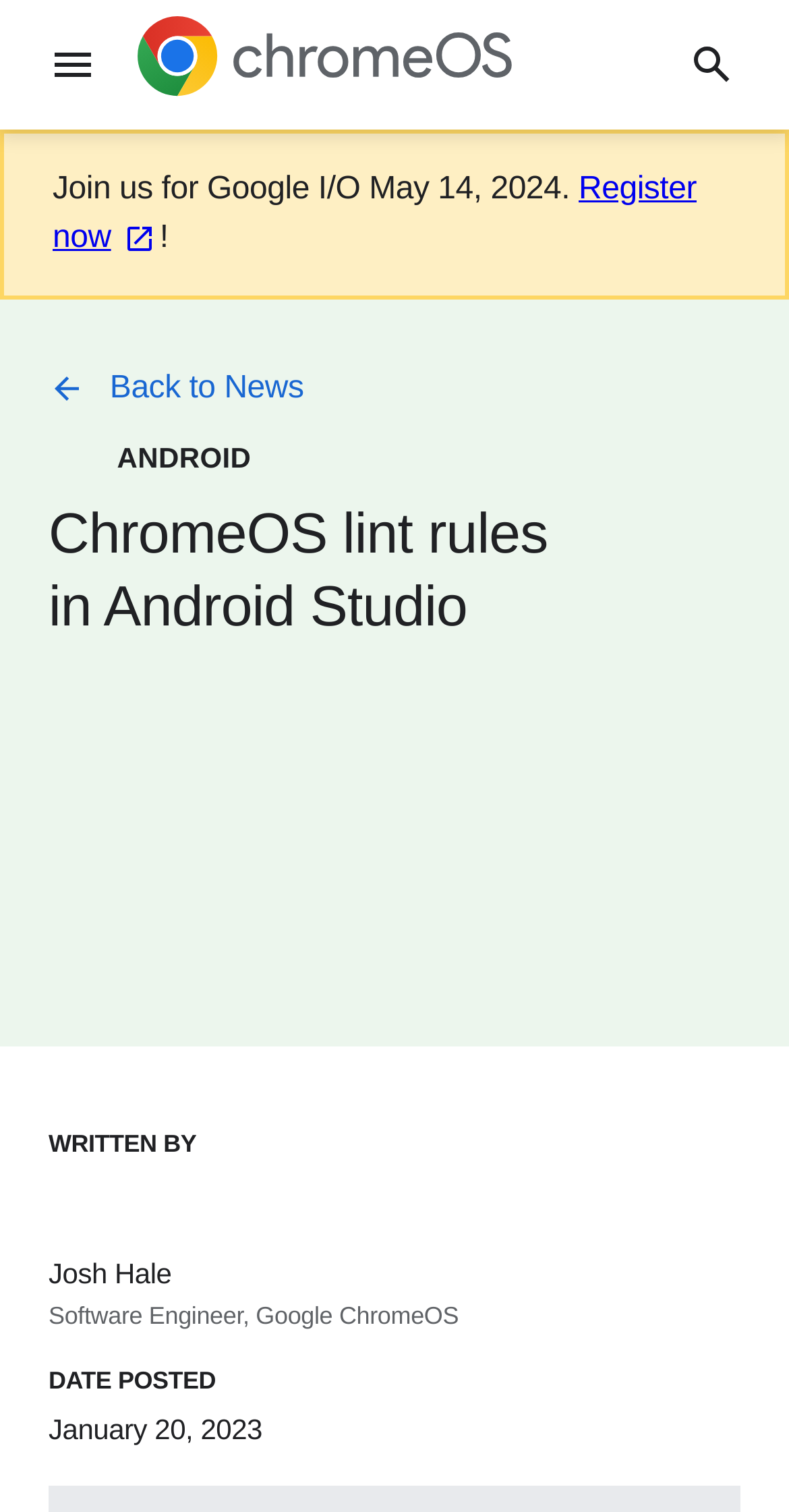Please identify the primary heading of the webpage and give its text content.

ChromeOS lint rules in Android Studio